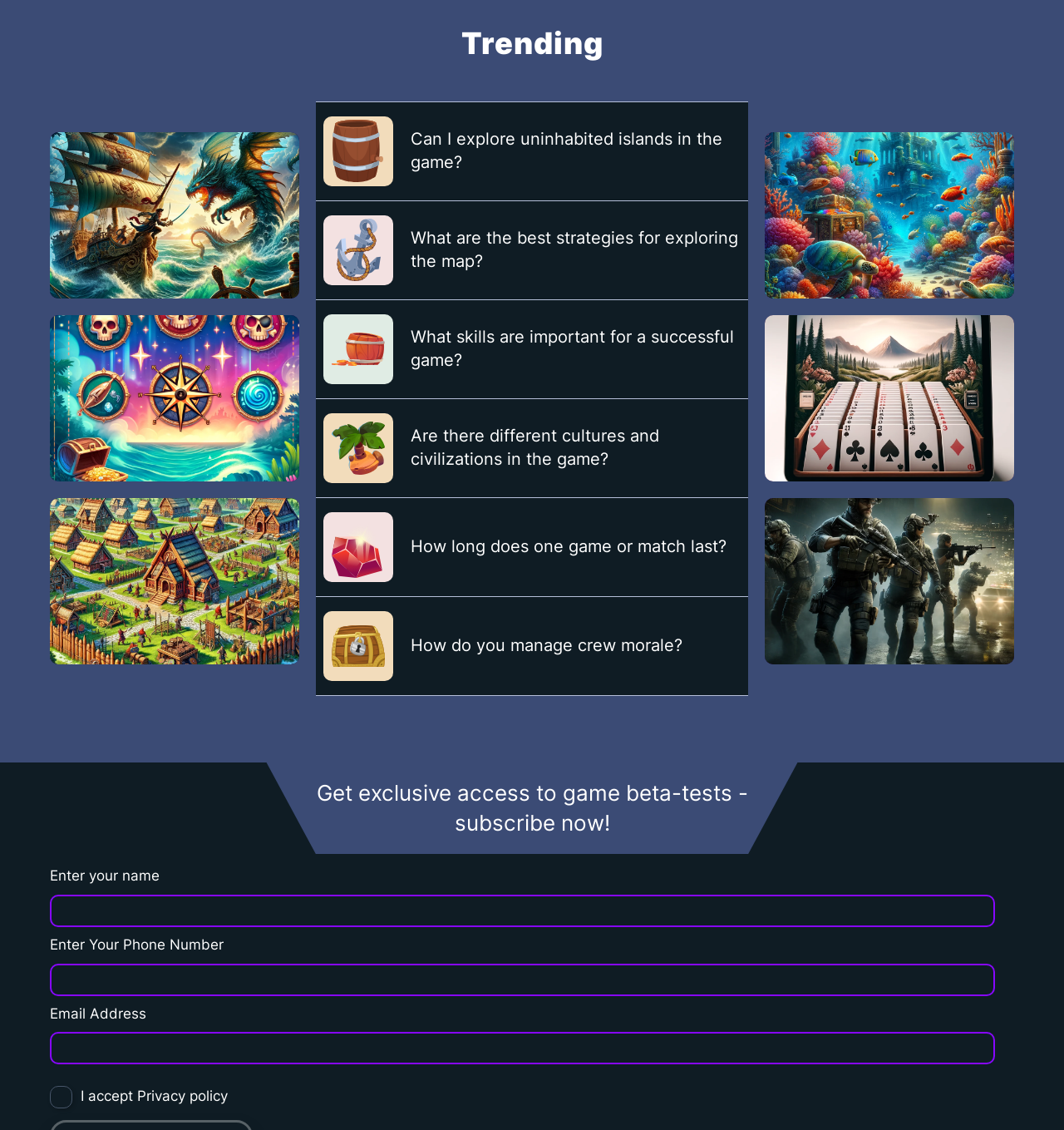Please identify the bounding box coordinates of the element that needs to be clicked to execute the following command: "Explore the 'Treasures Winner of the Mystic Sea' game". Provide the bounding box using four float numbers between 0 and 1, formatted as [left, top, right, bottom].

[0.048, 0.244, 0.234, 0.419]